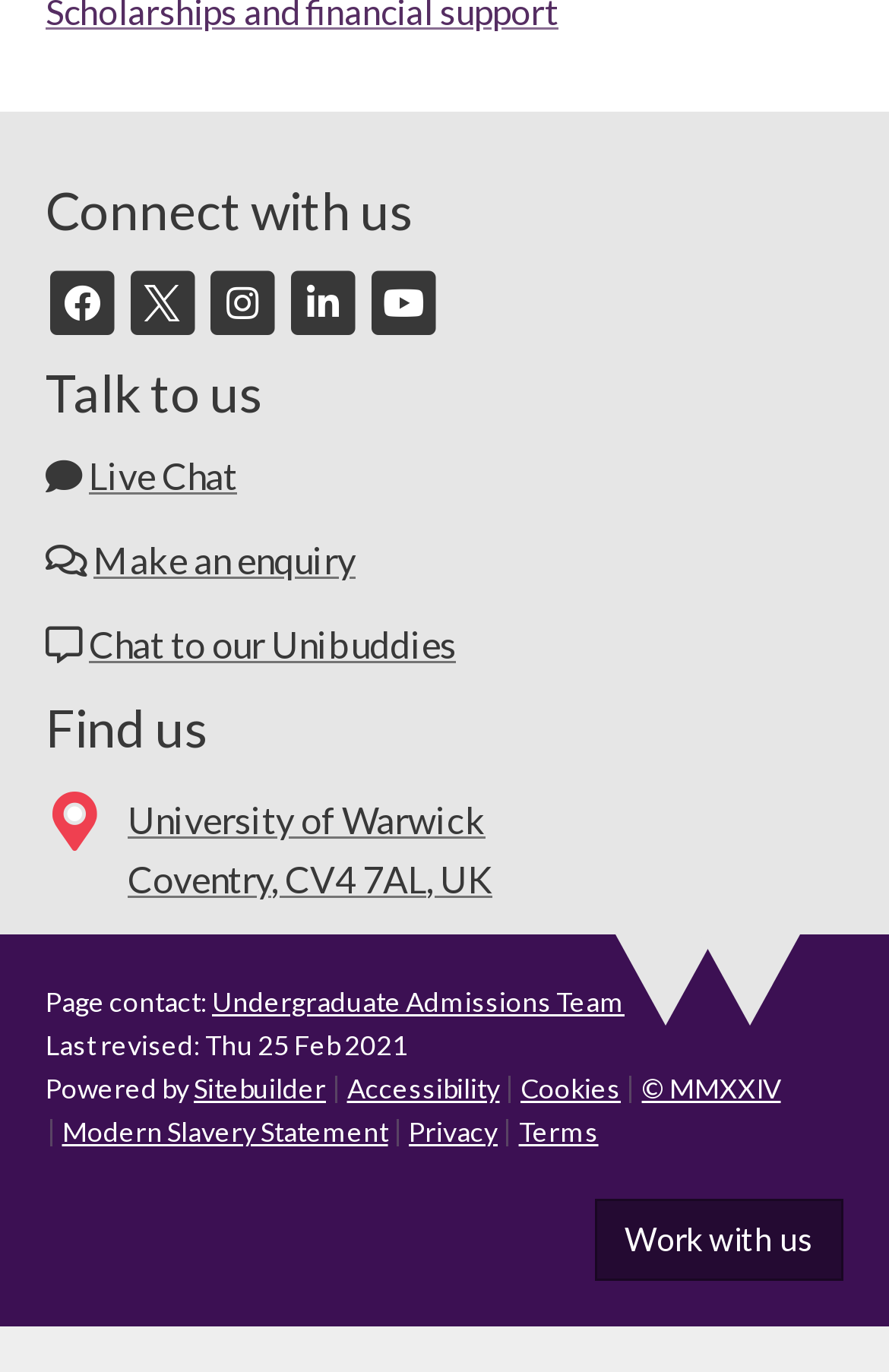Determine the bounding box coordinates of the clickable element to achieve the following action: 'Start a live chat'. Provide the coordinates as four float values between 0 and 1, formatted as [left, top, right, bottom].

[0.1, 0.331, 0.267, 0.363]